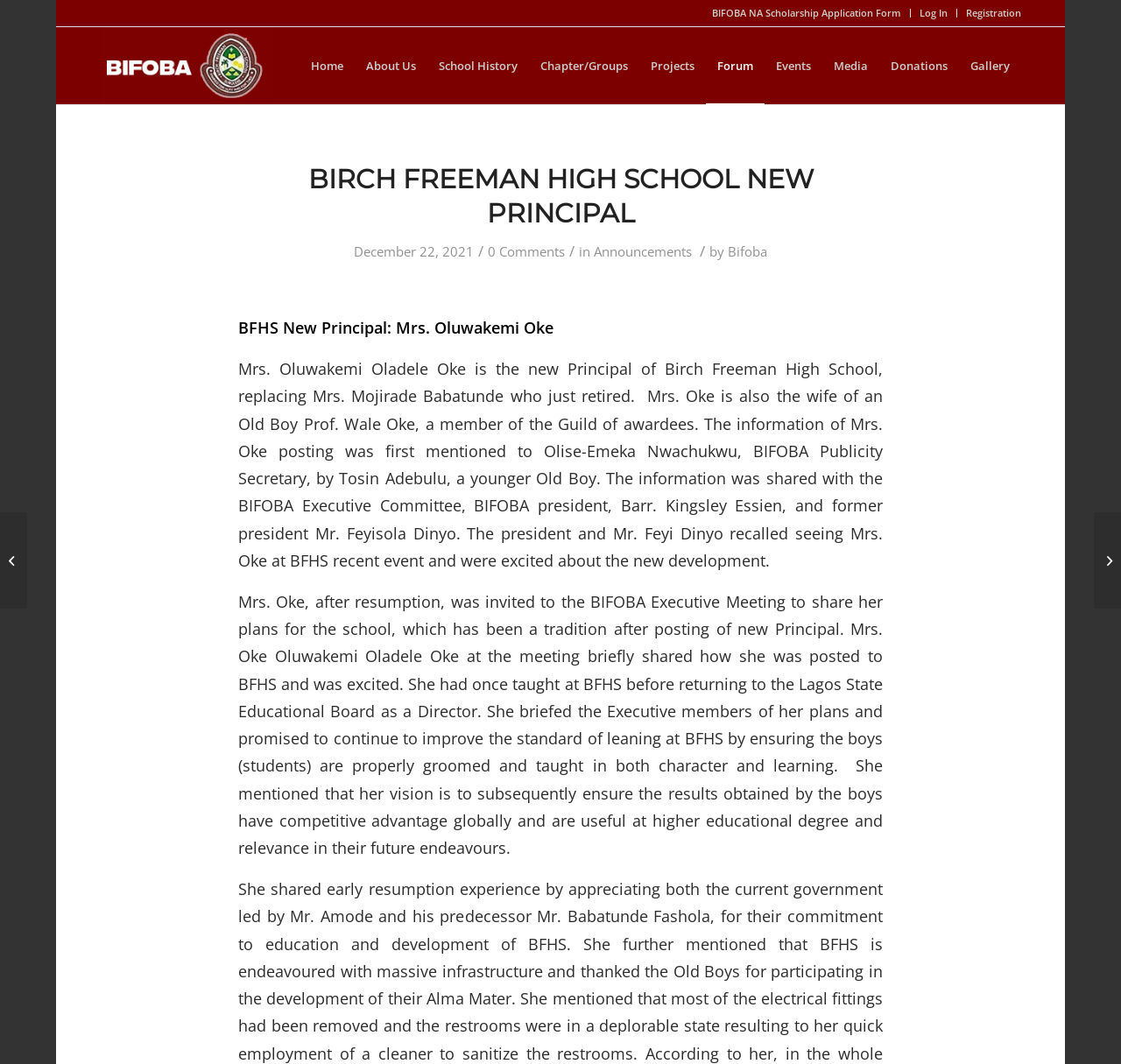Calculate the bounding box coordinates for the UI element based on the following description: "BIFOBA News Updates". Ensure the coordinates are four float numbers between 0 and 1, i.e., [left, top, right, bottom].

[0.0, 0.481, 0.024, 0.572]